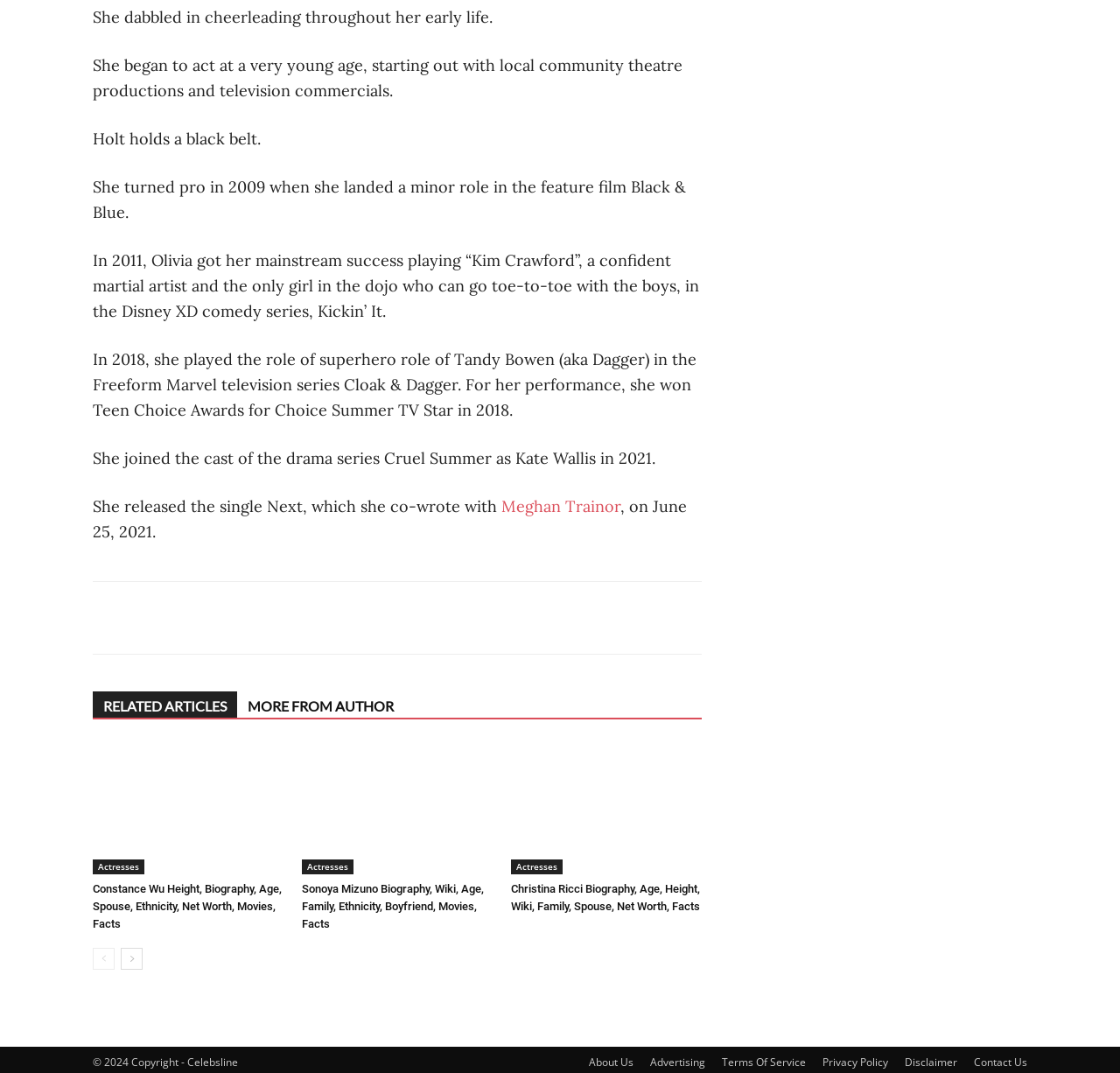Locate the bounding box coordinates of the item that should be clicked to fulfill the instruction: "Contact Us".

[0.87, 0.983, 0.917, 0.998]